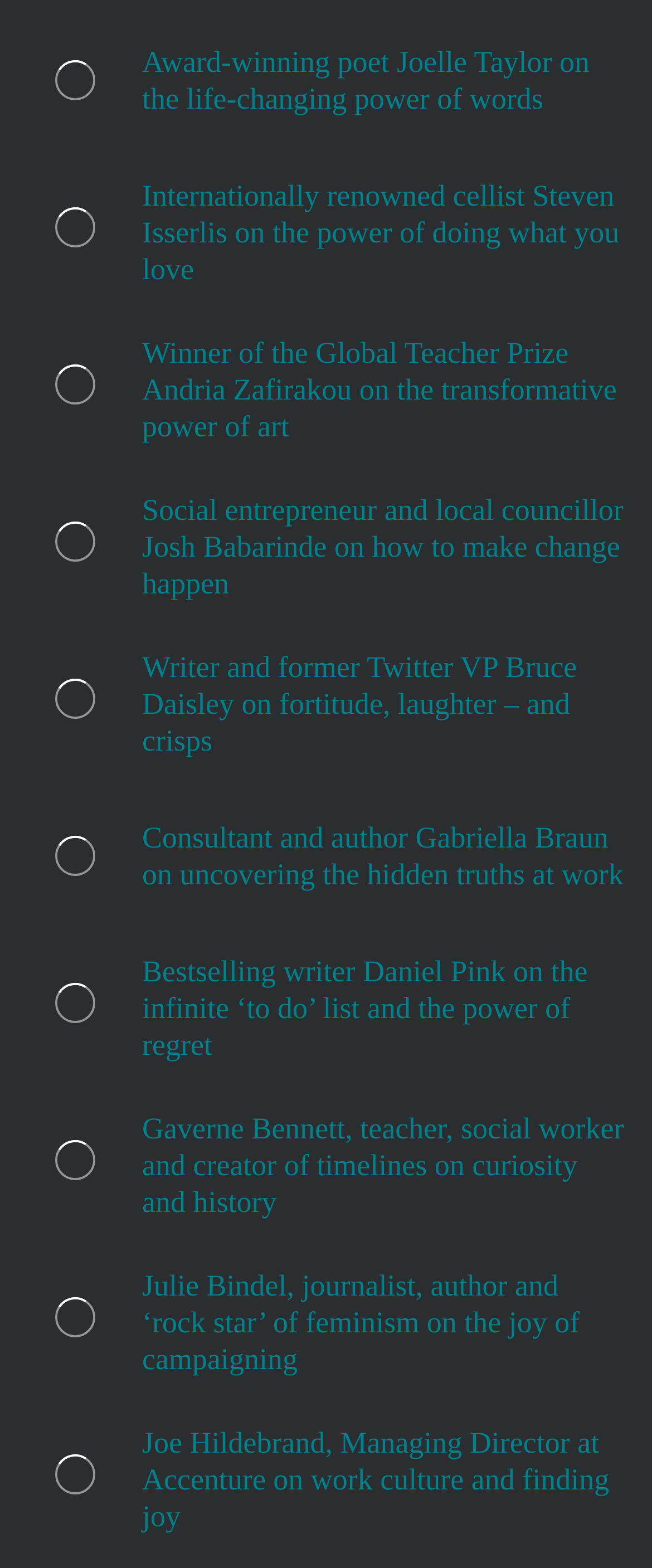Provide a brief response to the question below using one word or phrase:
What is the topic of the first link?

Award-winning poet